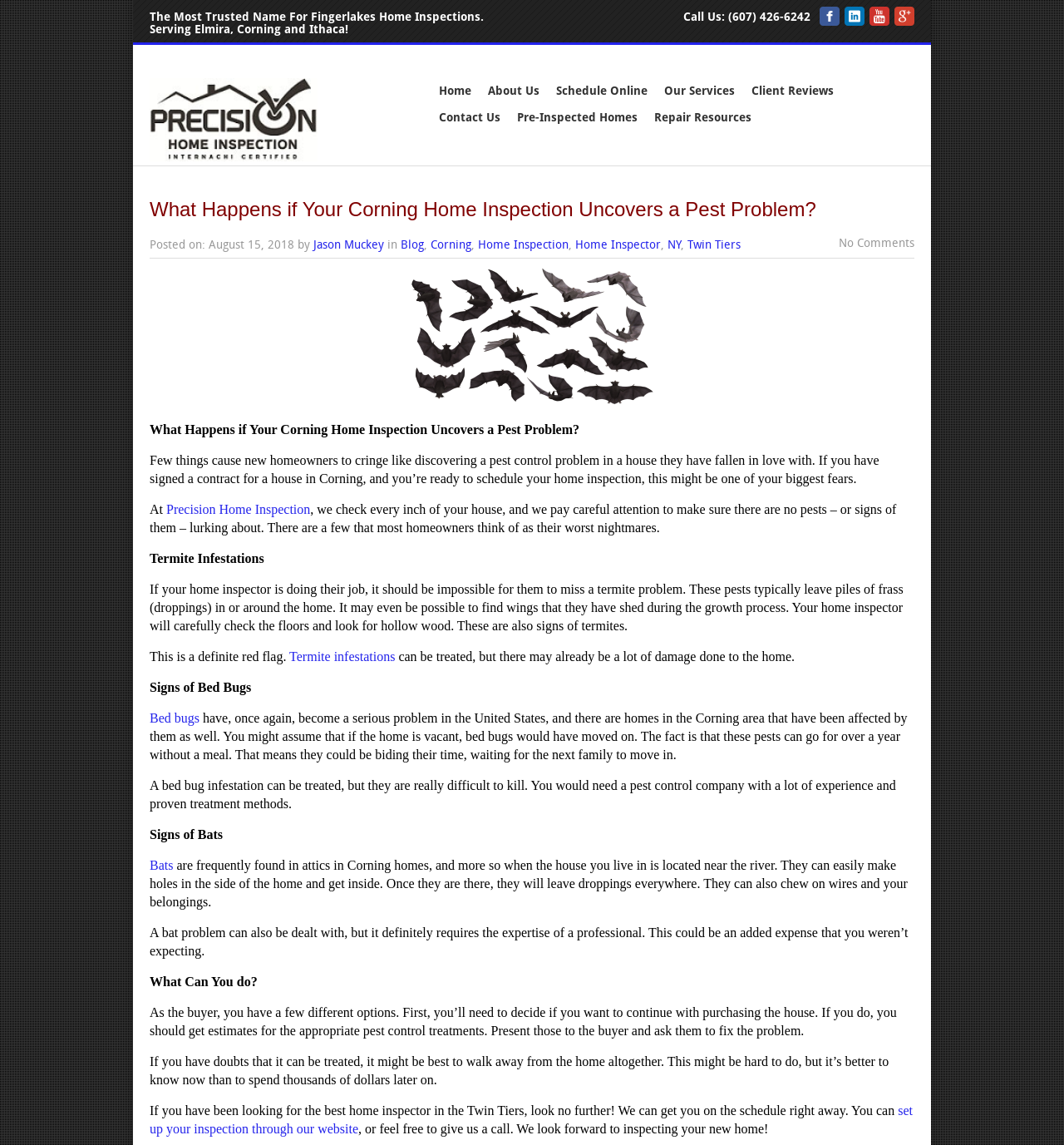Please identify the bounding box coordinates of the element that needs to be clicked to execute the following command: "Schedule an inspection online". Provide the bounding box using four float numbers between 0 and 1, formatted as [left, top, right, bottom].

[0.516, 0.068, 0.615, 0.092]